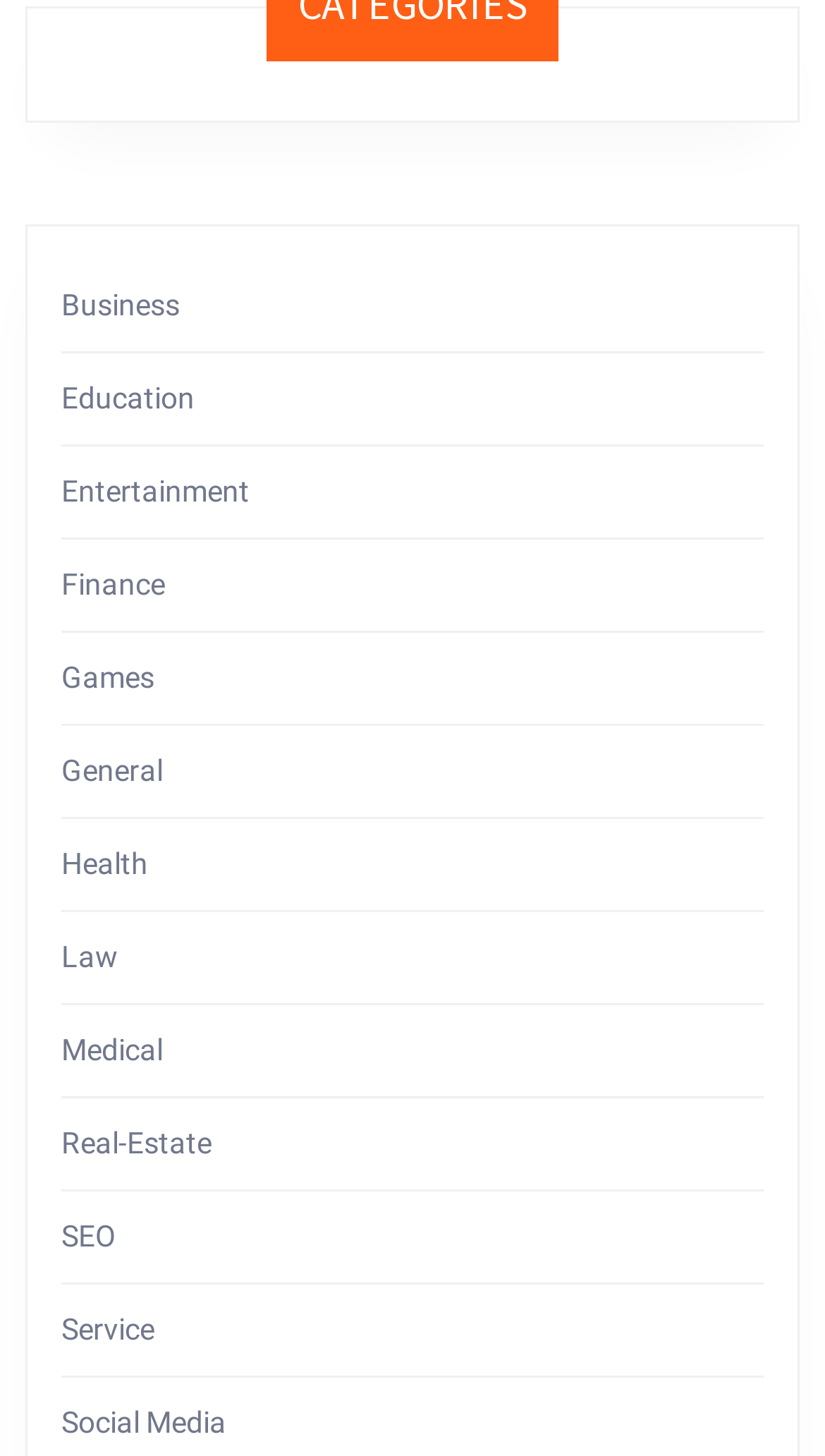Can you specify the bounding box coordinates of the area that needs to be clicked to fulfill the following instruction: "Click on the 2024 link"?

None